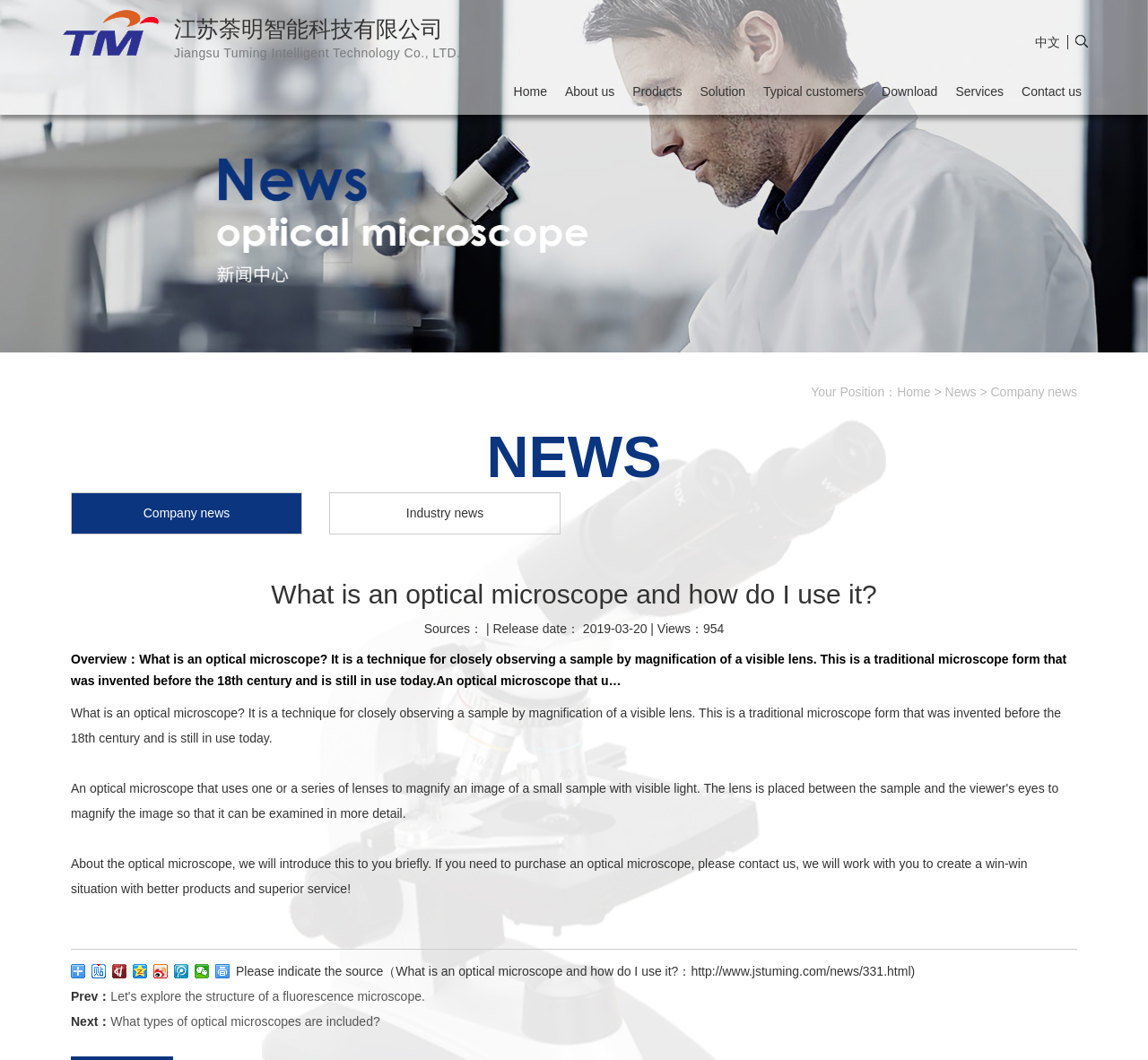Refer to the image and provide a thorough answer to this question:
What is the purpose of the 'Share to' links?

I inferred the purpose of the 'Share to' links by looking at the links 'Share to Baidu Post Bar', 'Share to Hexun Weibo', etc. and realized that they are meant to allow users to share the article on various social media platforms.